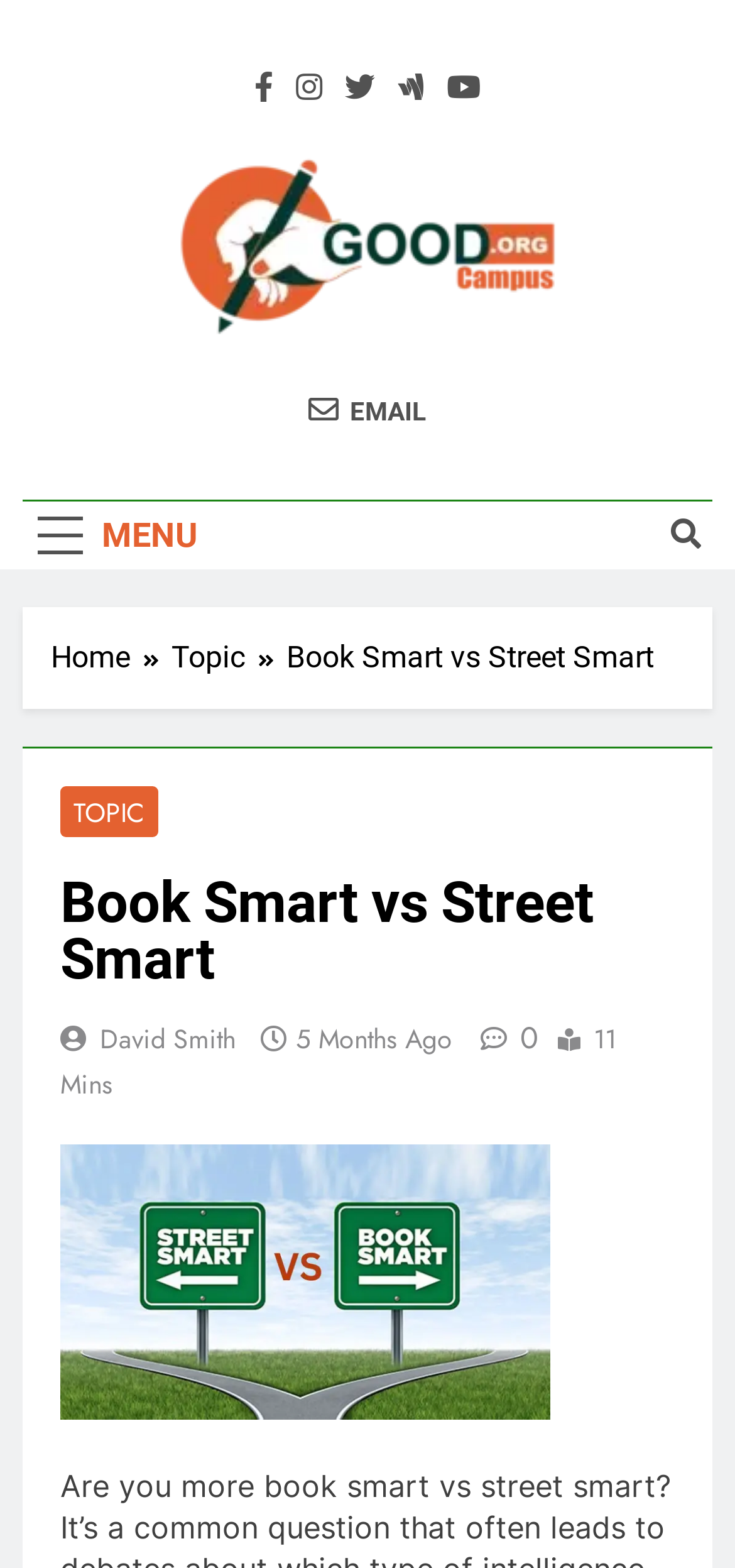Bounding box coordinates are specified in the format (top-left x, top-left y, bottom-right x, bottom-right y). All values are floating point numbers bounded between 0 and 1. Please provide the bounding box coordinate of the region this sentence describes: David Smith

[0.136, 0.65, 0.321, 0.674]